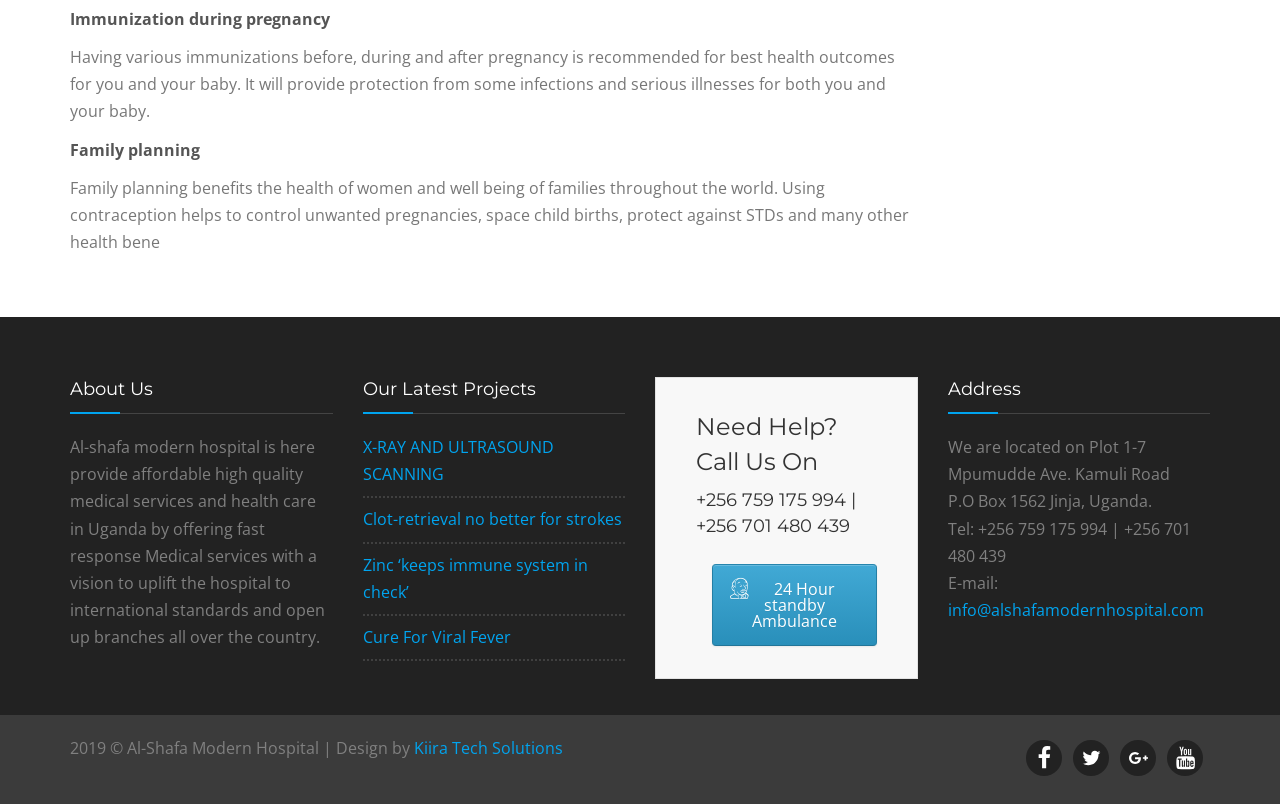Please determine the bounding box coordinates for the element that should be clicked to follow these instructions: "Learn about immunization during pregnancy".

[0.055, 0.01, 0.258, 0.037]